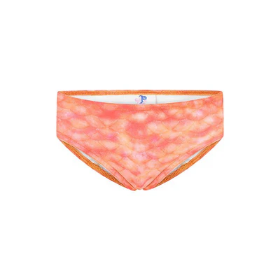Give a detailed account of the visual elements in the image.

This image showcases the "Caribbean Sunrise Mermaid Bikini Briefs," beautifully designed with an eye-catching orange pattern that evokes the vibrant colors of a tropical sunset. The bikini briefs are crafted for comfort and style, featuring a snug fit that complements a variety of body types. Perfect for beach days or pool parties, these briefs are part of a themed collection that also includes a halterneck bikini top and other accessories, creating a coordinated and playful mermaid look. Priced at ¥167.00, they are an enticing option for anyone looking to embrace their inner mermaid this summer.